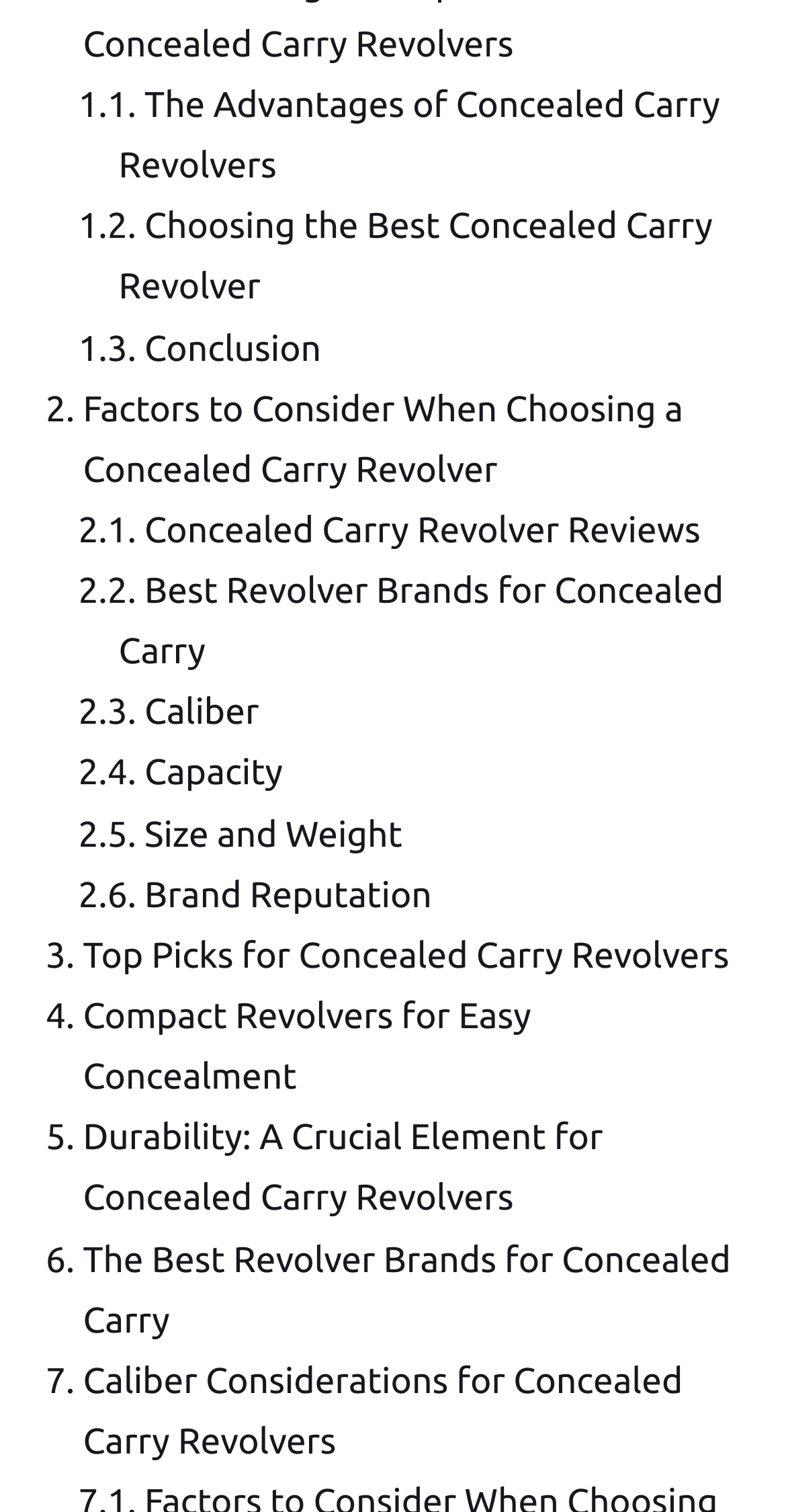Determine the bounding box coordinates for the area you should click to complete the following instruction: "Read the reviews of concealed carry revolvers".

[0.184, 0.337, 0.891, 0.364]